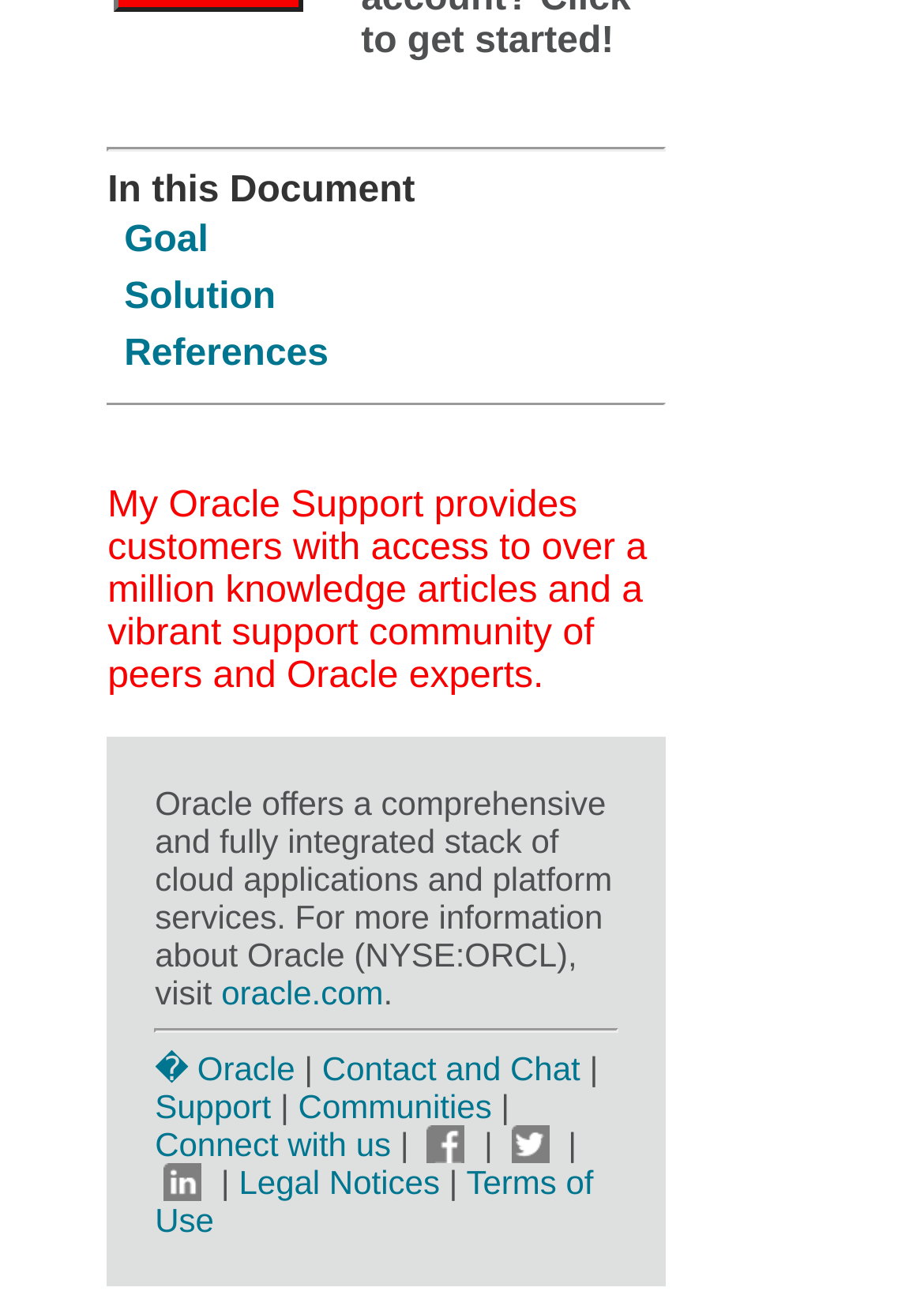How many tables are present on the webpage?
Answer briefly with a single word or phrase based on the image.

3